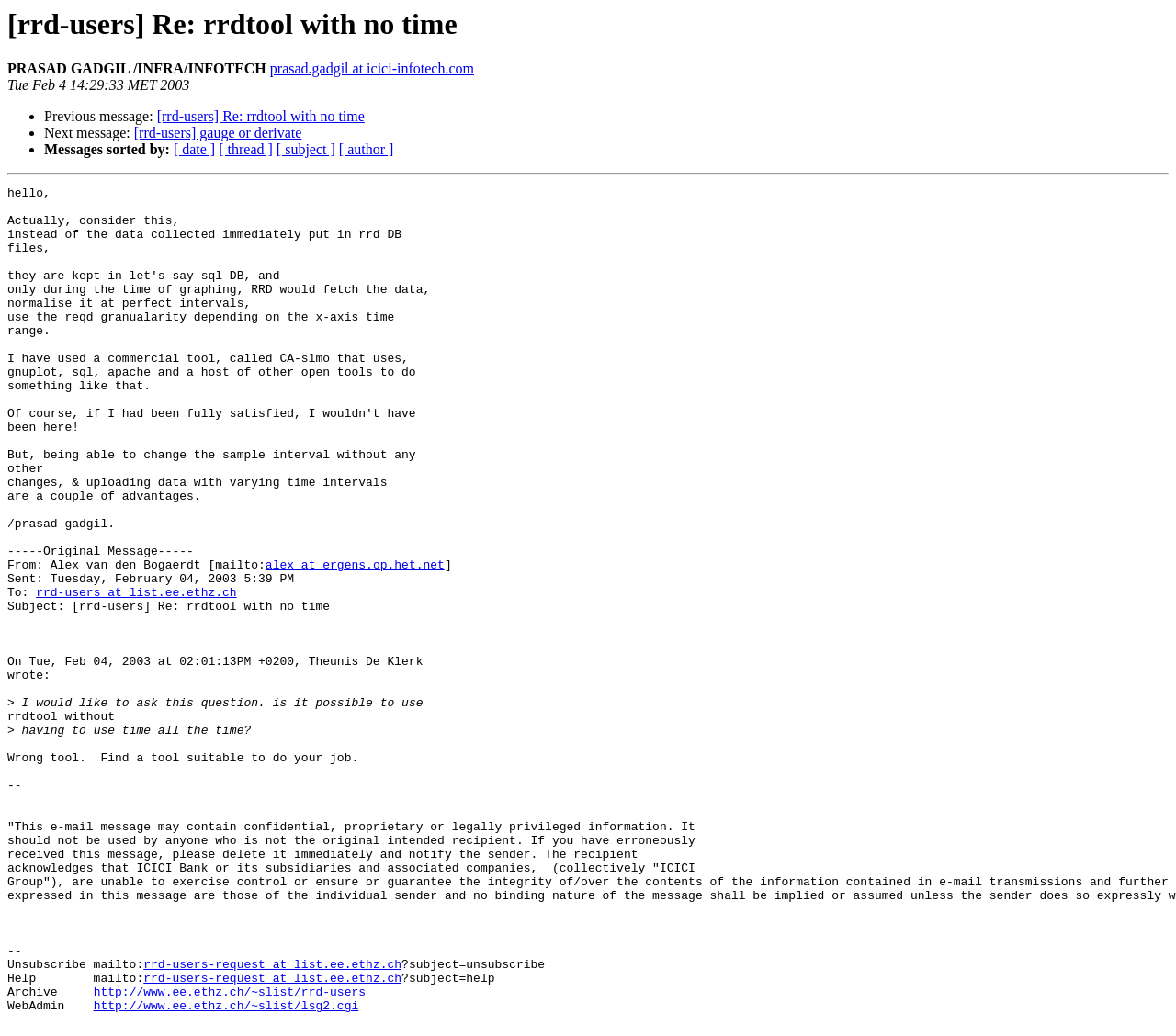Who sent the email?
Refer to the image and offer an in-depth and detailed answer to the question.

I determined the sender of the email by looking at the 'PRASAD GADGIL /INFRA/INFOTECH' text, which is likely the sender's name and organization. This text is located near the top of the webpage, indicating that it is related to the email's metadata.